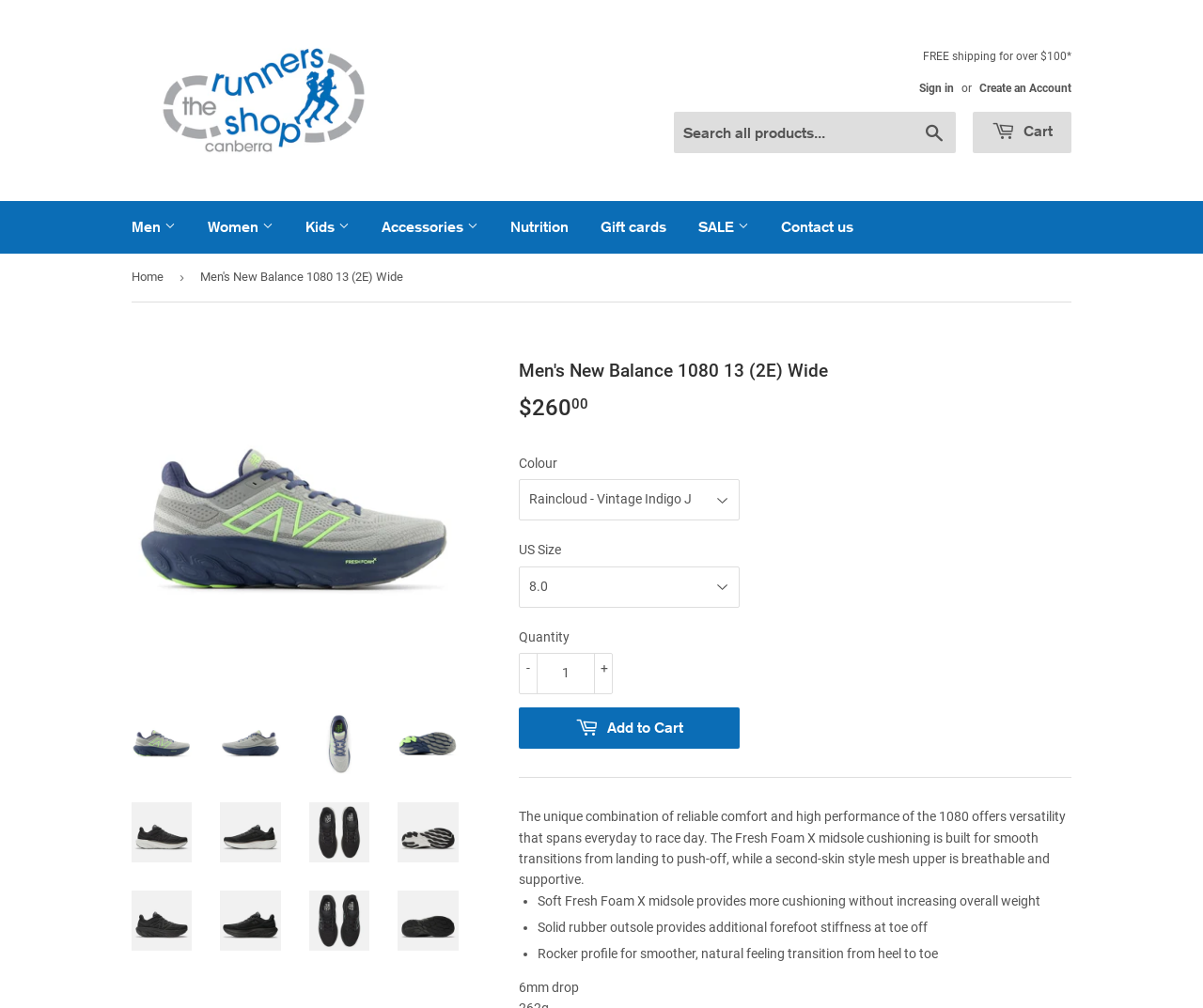Please identify the bounding box coordinates of the clickable area that will allow you to execute the instruction: "Sign in".

[0.764, 0.081, 0.793, 0.094]